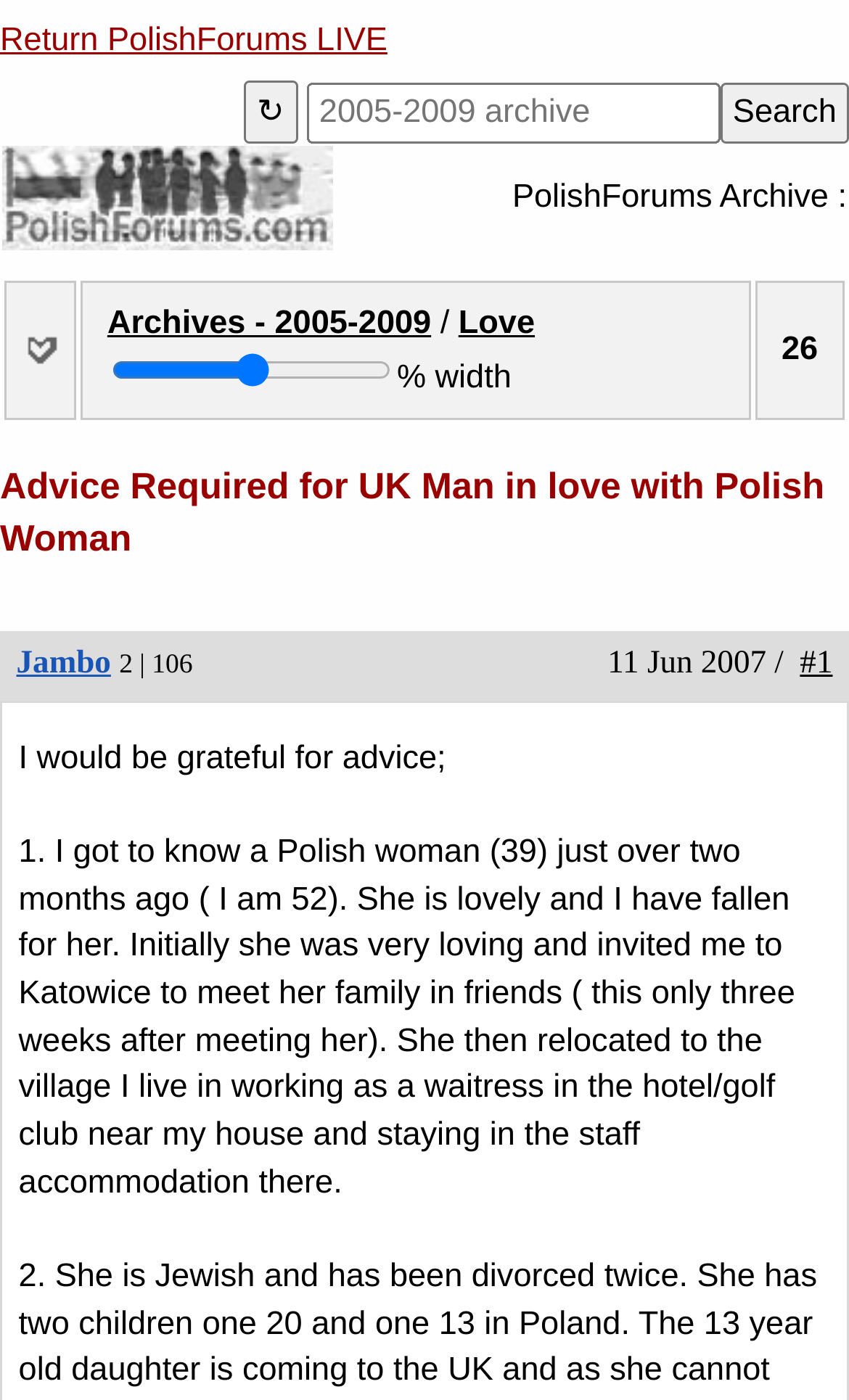Determine the bounding box coordinates of the region to click in order to accomplish the following instruction: "Go to Archives - 2005-2009". Provide the coordinates as four float numbers between 0 and 1, specifically [left, top, right, bottom].

[0.126, 0.218, 0.508, 0.244]